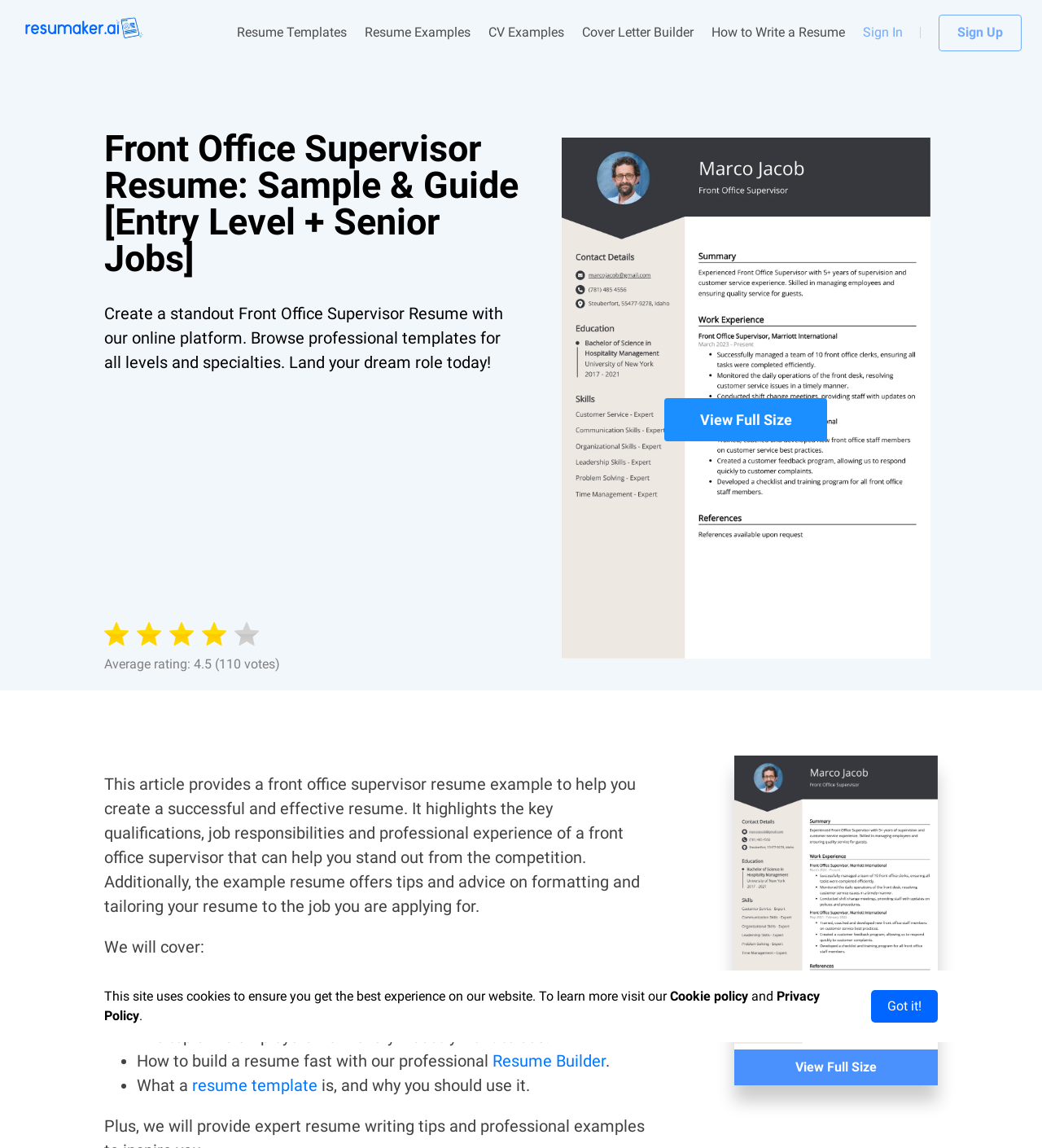Answer the following query with a single word or phrase:
What is the purpose of the webpage according to the heading?

Create a standout Front Office Supervisor Resume